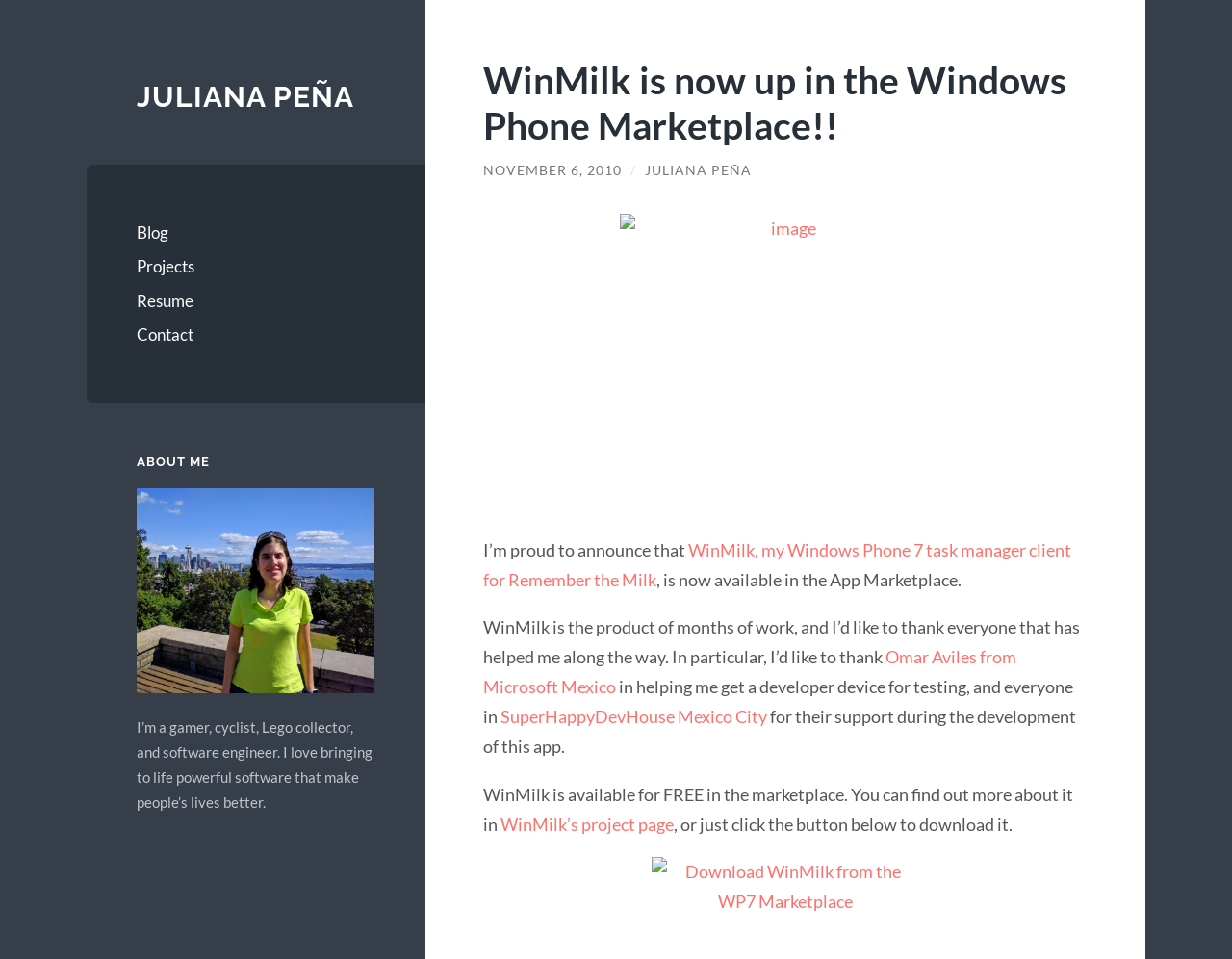Please specify the bounding box coordinates of the area that should be clicked to accomplish the following instruction: "view WinMilk project page". The coordinates should consist of four float numbers between 0 and 1, i.e., [left, top, right, bottom].

[0.406, 0.848, 0.547, 0.87]